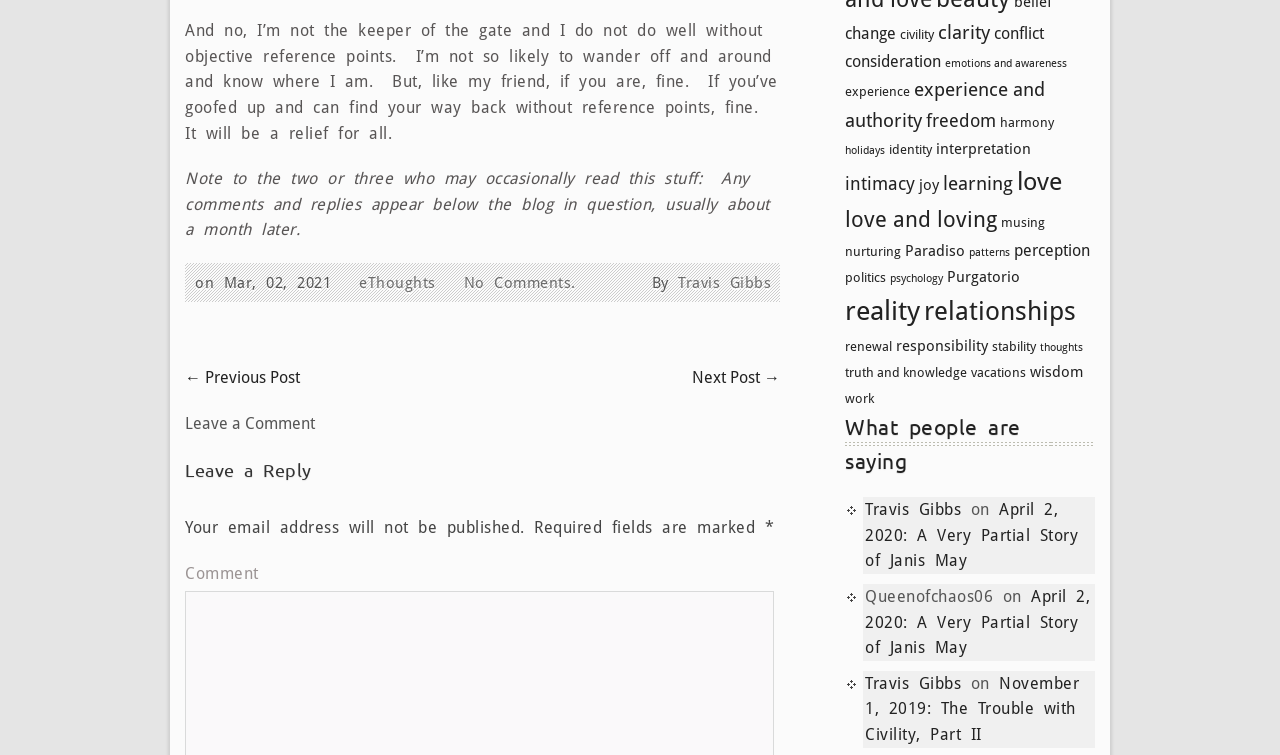Provide the bounding box coordinates in the format (top-left x, top-left y, bottom-right x, bottom-right y). All values are floating point numbers between 0 and 1. Determine the bounding box coordinate of the UI element described as: ← Previous Post

[0.145, 0.487, 0.234, 0.513]